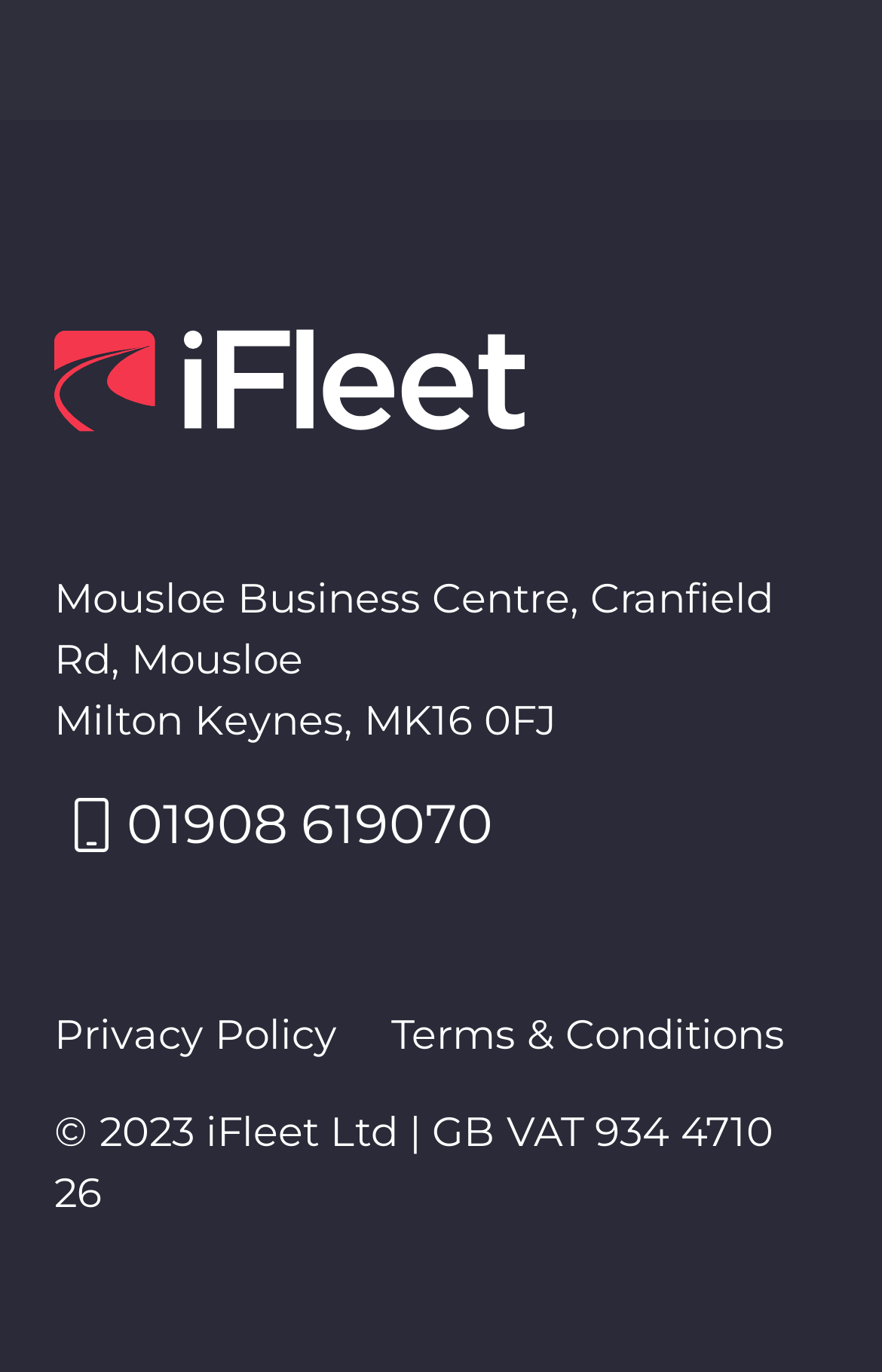What is the company's VAT number?
Please provide a single word or phrase based on the screenshot.

934 4710 26